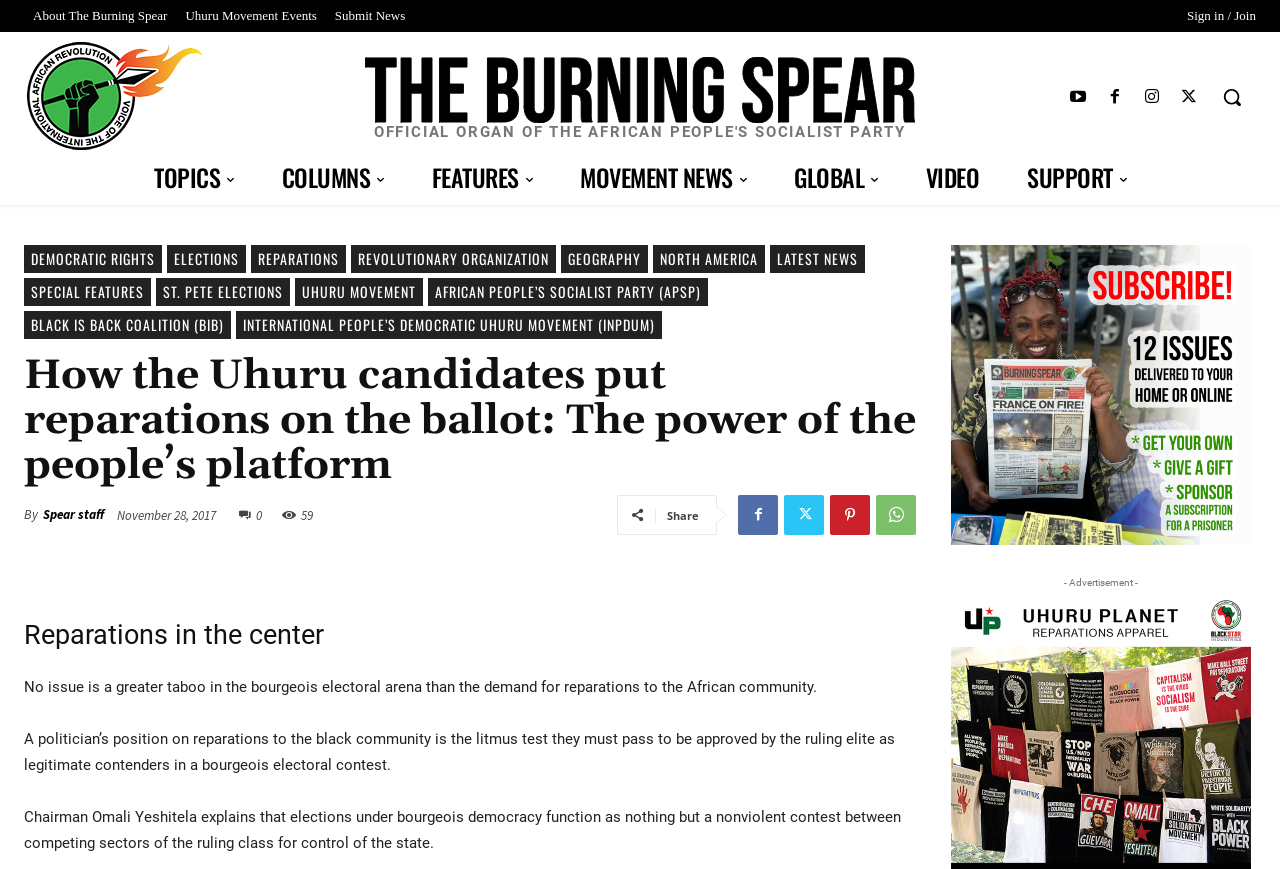Please reply to the following question with a single word or a short phrase:
What is the organization mentioned in the article?

African People's Socialist Party